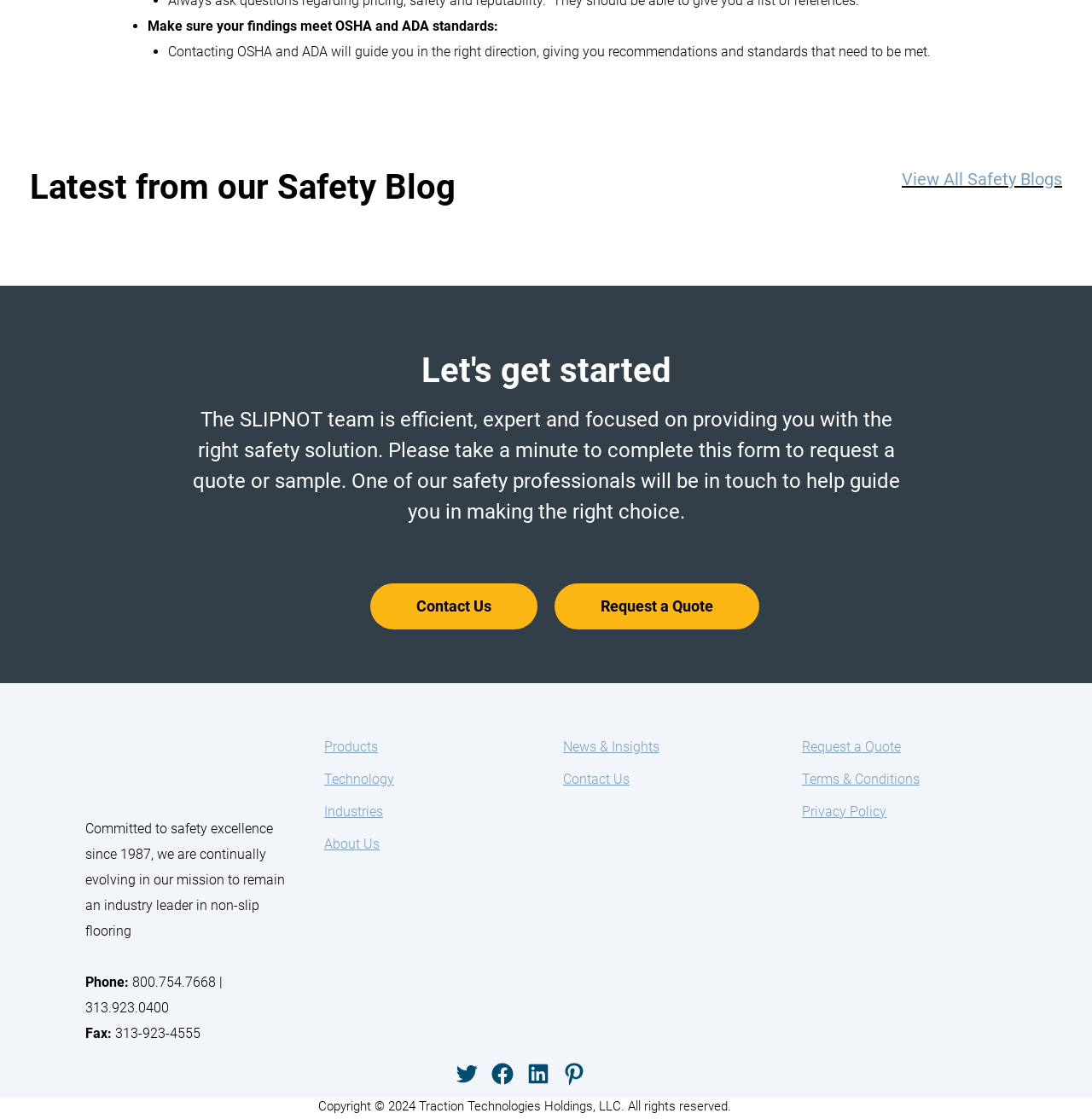How many social media platforms does the company have?
Look at the image and answer the question using a single word or phrase.

Four